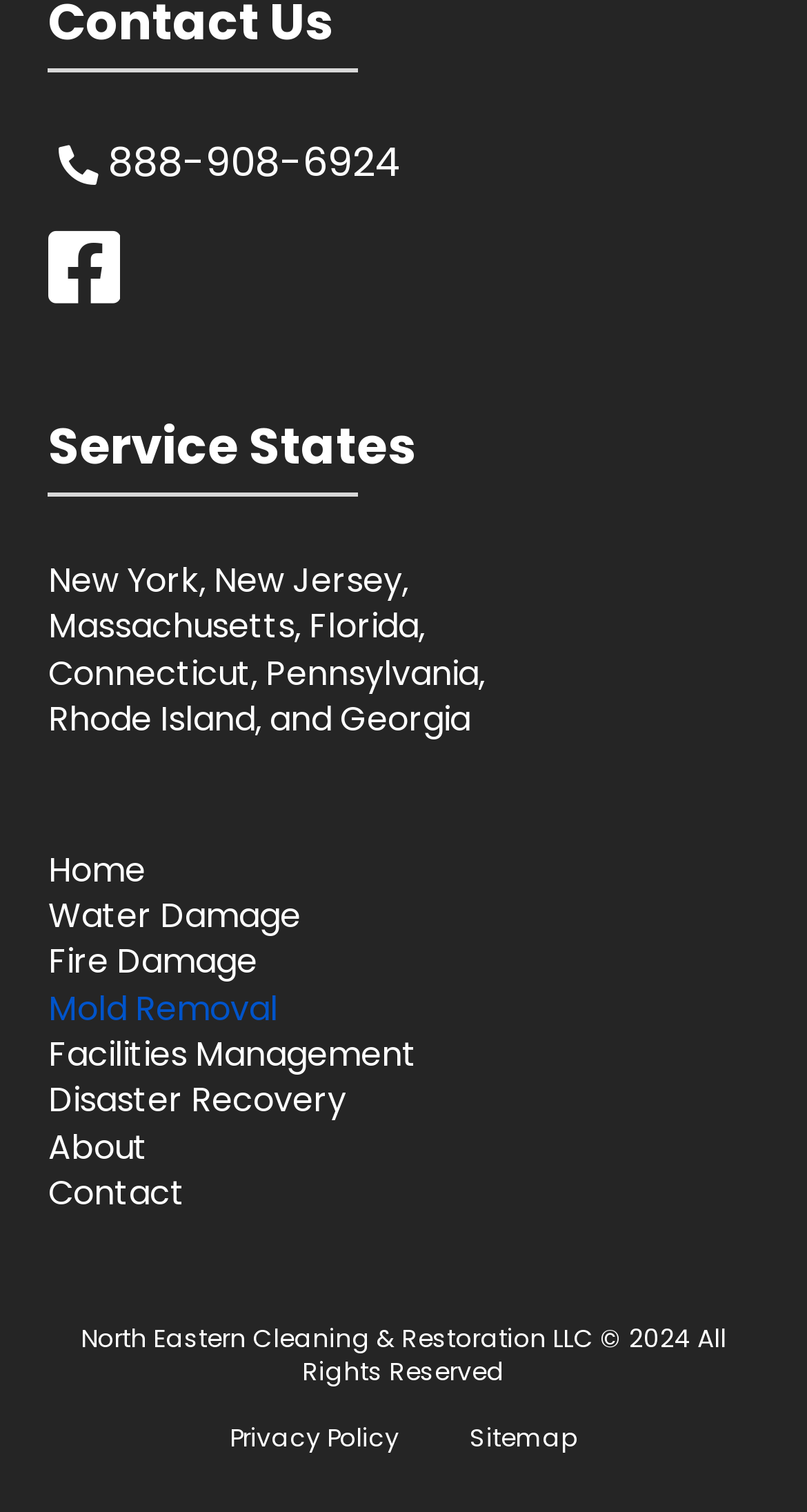How many links are there in the footer section?
Refer to the image and offer an in-depth and detailed answer to the question.

The footer section of the webpage contains three links: 'Privacy Policy', 'Sitemap', and the company's copyright information.